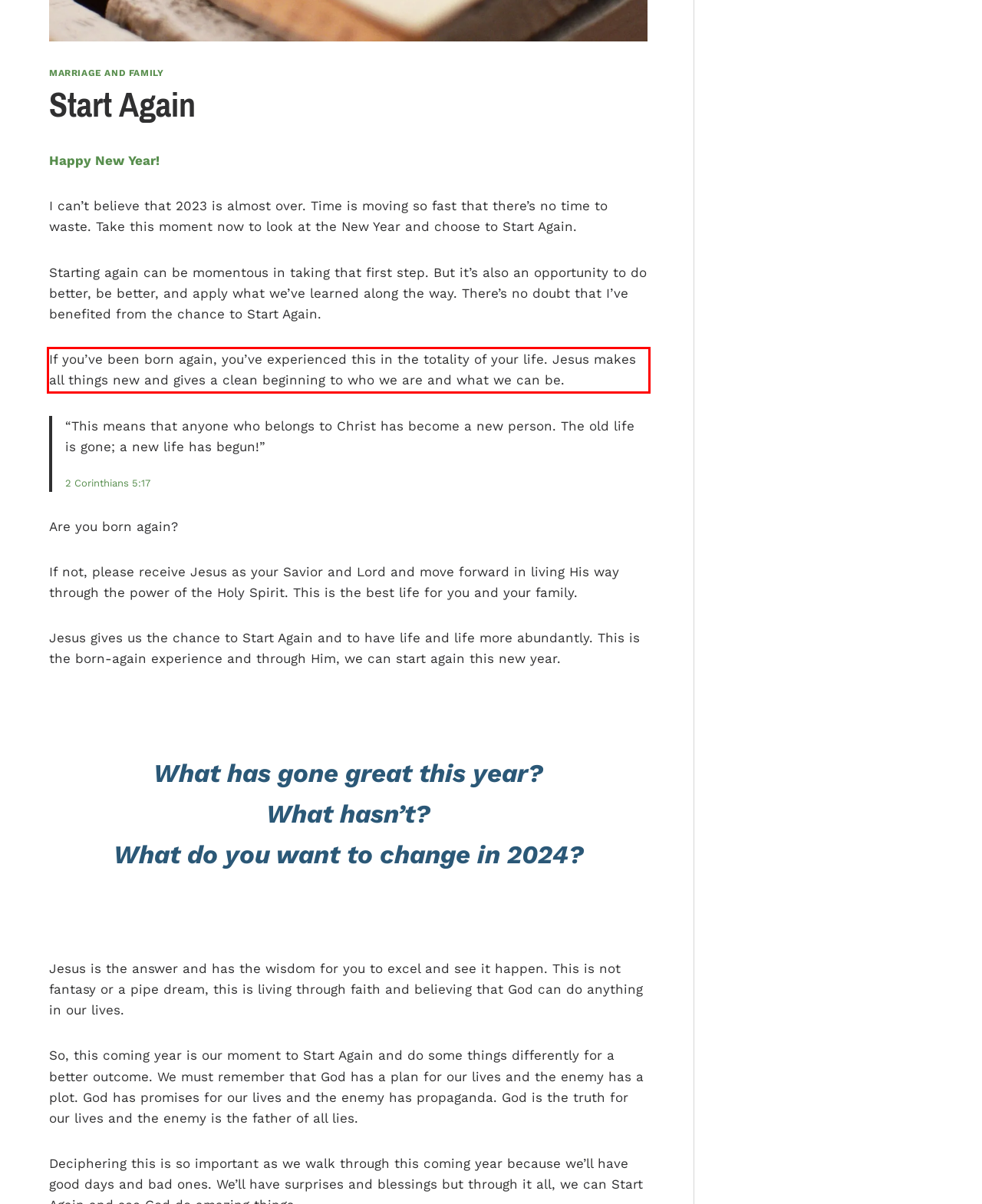You are given a screenshot showing a webpage with a red bounding box. Perform OCR to capture the text within the red bounding box.

If you’ve been born again, you’ve experienced this in the totality of your life. Jesus makes all things new and gives a clean beginning to who we are and what we can be.